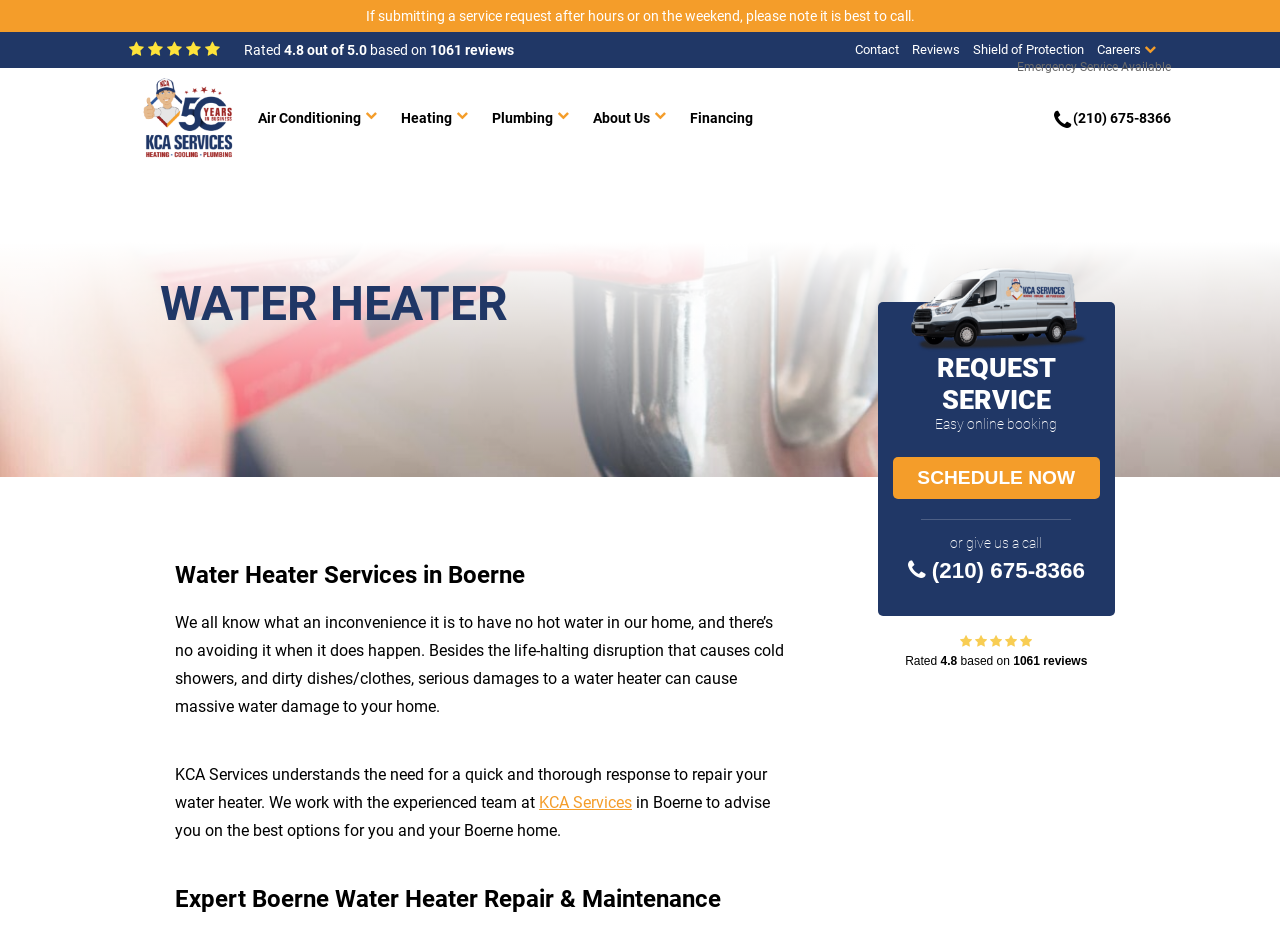Analyze and describe the webpage in a detailed narrative.

The webpage is about KCA Services, a company that provides water heater repair and maintenance services in Boerne. At the top of the page, there is a notification that informs users that service requests submitted after hours or on weekends are best handled by calling. 

On the top-right corner, there are several links, including "Contact", "Reviews", "Shield of Protection", and "Careers". Next to these links, there is a button with no text. 

On the left side of the page, there is a logo of KCA Services, which is an image. Below the logo, there are links to different services offered by the company, including "Air Conditioning", "Heating", "Plumbing", and "About Us". Each of these links has a corresponding button next to it.

In the middle of the page, there is a heading that reads "WATER HEATER" in large font. Below this heading, there is a subheading that reads "Water Heater Services in Boerne". 

The main content of the page starts with a paragraph of text that explains the inconvenience of having no hot water at home and the potential damage it can cause. The text then introduces KCA Services as a company that provides quick and thorough response to repair water heaters. 

Below this text, there is a heading that reads "Expert Boerne Water Heater Repair & Maintenance". 

On the right side of the page, there is an image of a white van with the KCA Services logo on it. 

Further down the page, there is a heading that reads "REQUEST SERVICE". Below this heading, there is a call-to-action to schedule a service online or by calling a phone number. The phone number is (210) 675-8366, and it is also available as a link. 

At the bottom of the page, there is a rating section that shows KCA Services has a 4.8 rating based on 1061 reviews.